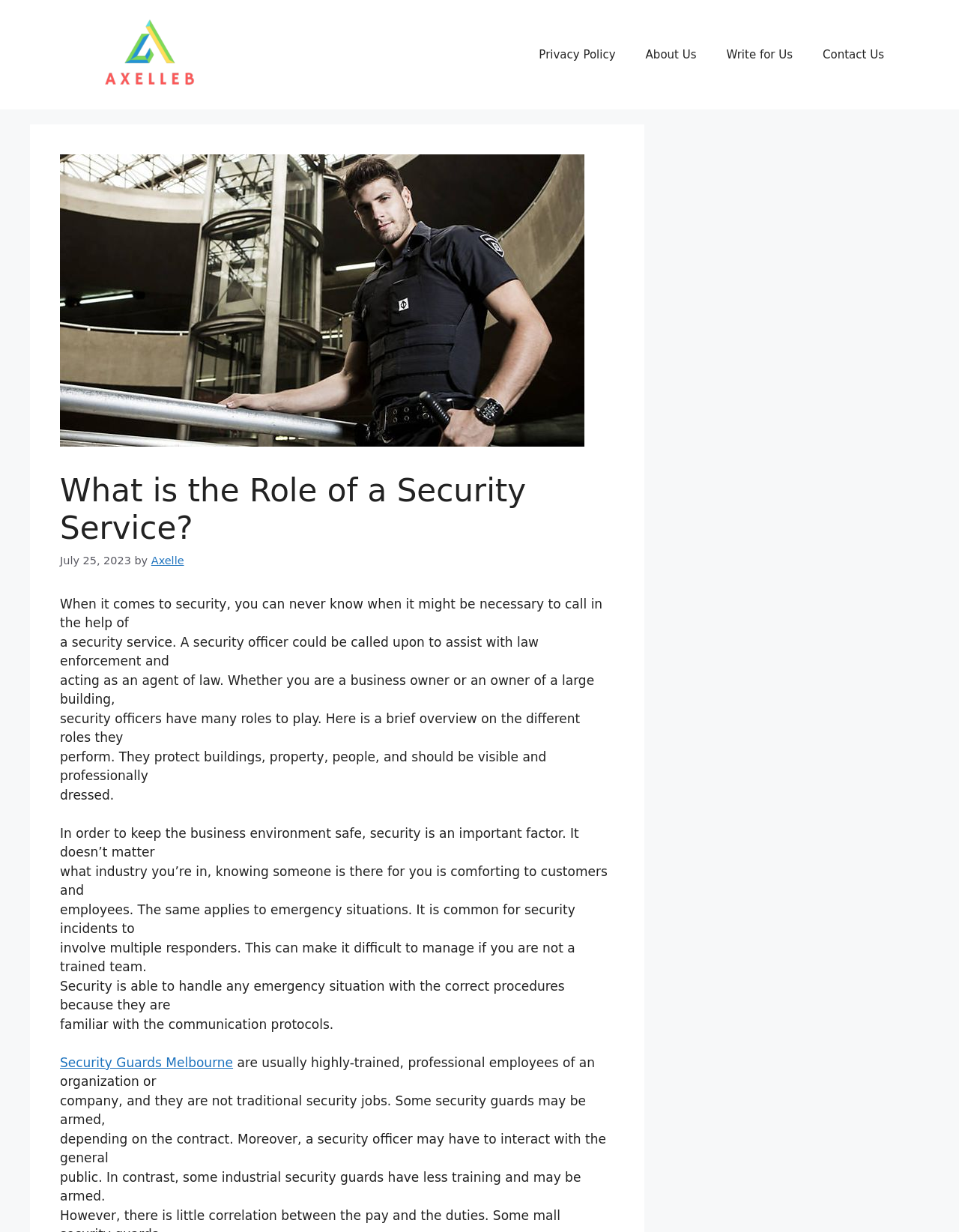Refer to the image and provide a thorough answer to this question:
What is the role of a security service?

The question is asking about the role of a security service. Based on the webpage content, it is mentioned that a security officer could be called upon to assist with law enforcement and acting as an agent of law. Therefore, the answer is 'To assist with law enforcement'.